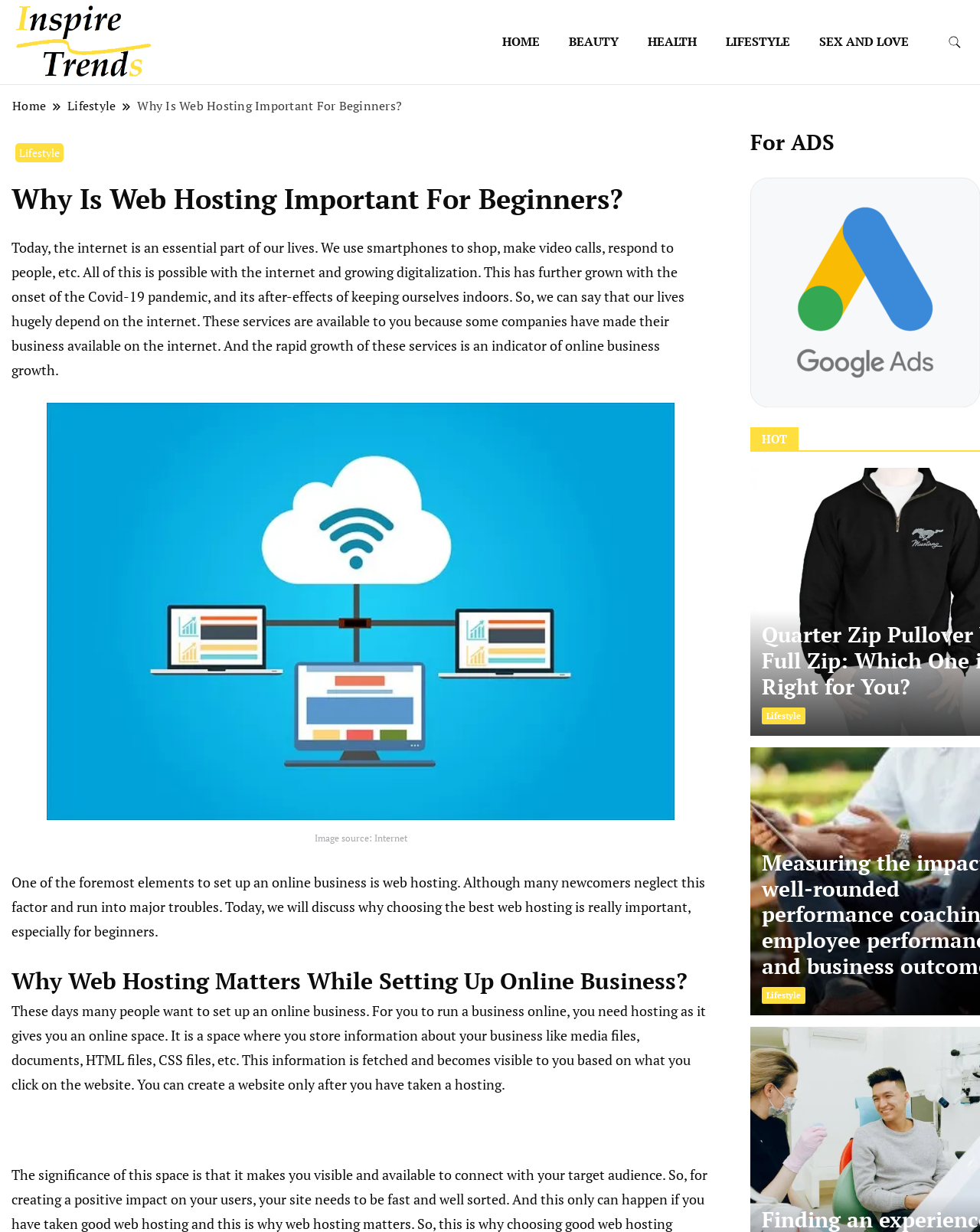What is the consequence of neglecting web hosting?
Give a single word or phrase answer based on the content of the image.

Major troubles